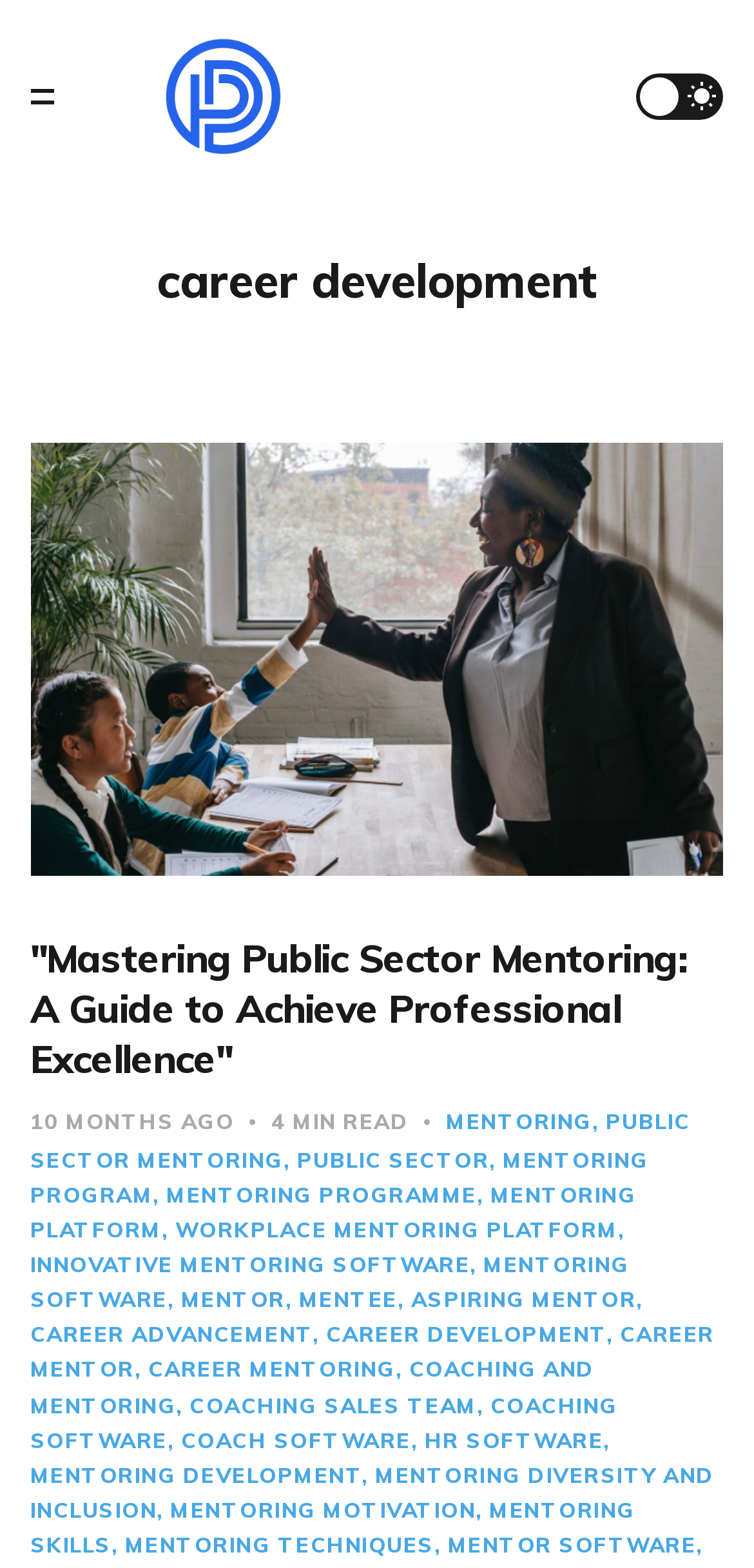What is the purpose of the platform?
Based on the image, provide a one-word or brief-phrase response.

Mentoring and learning